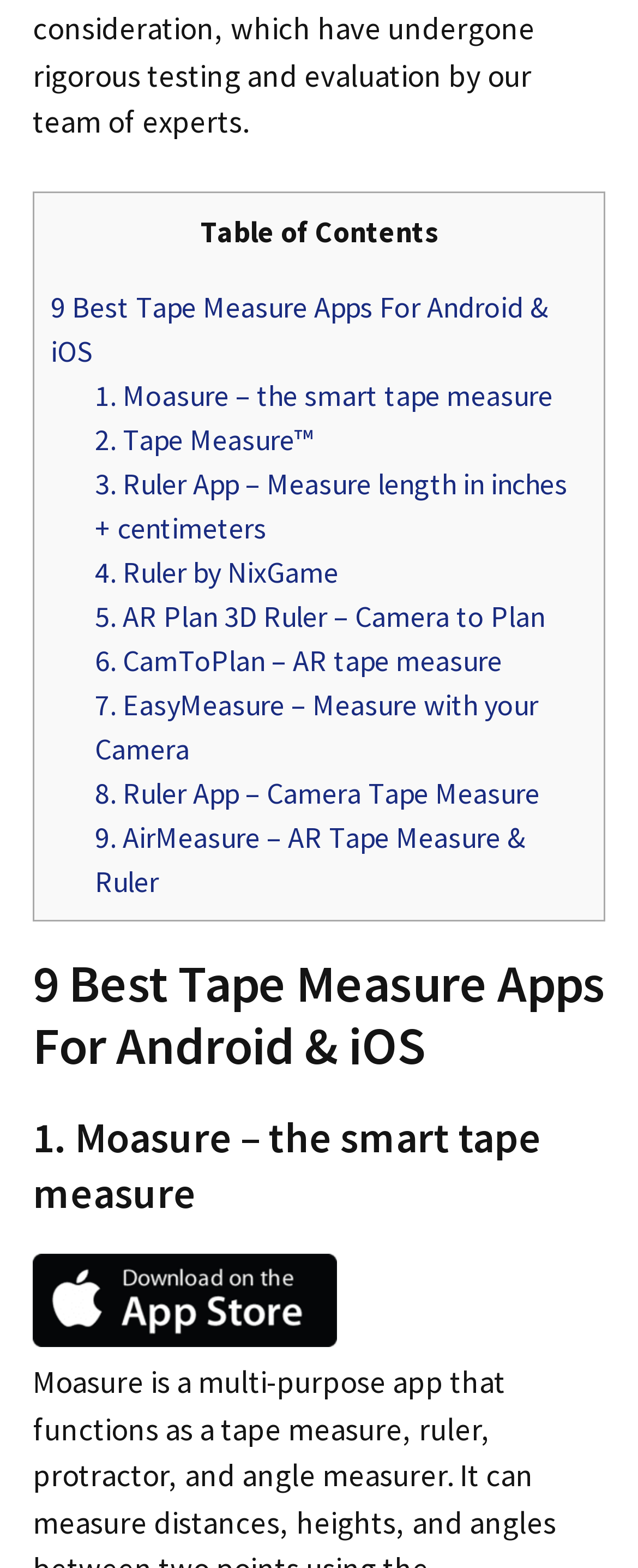How many tape measure apps are listed?
Answer with a single word or phrase, using the screenshot for reference.

9